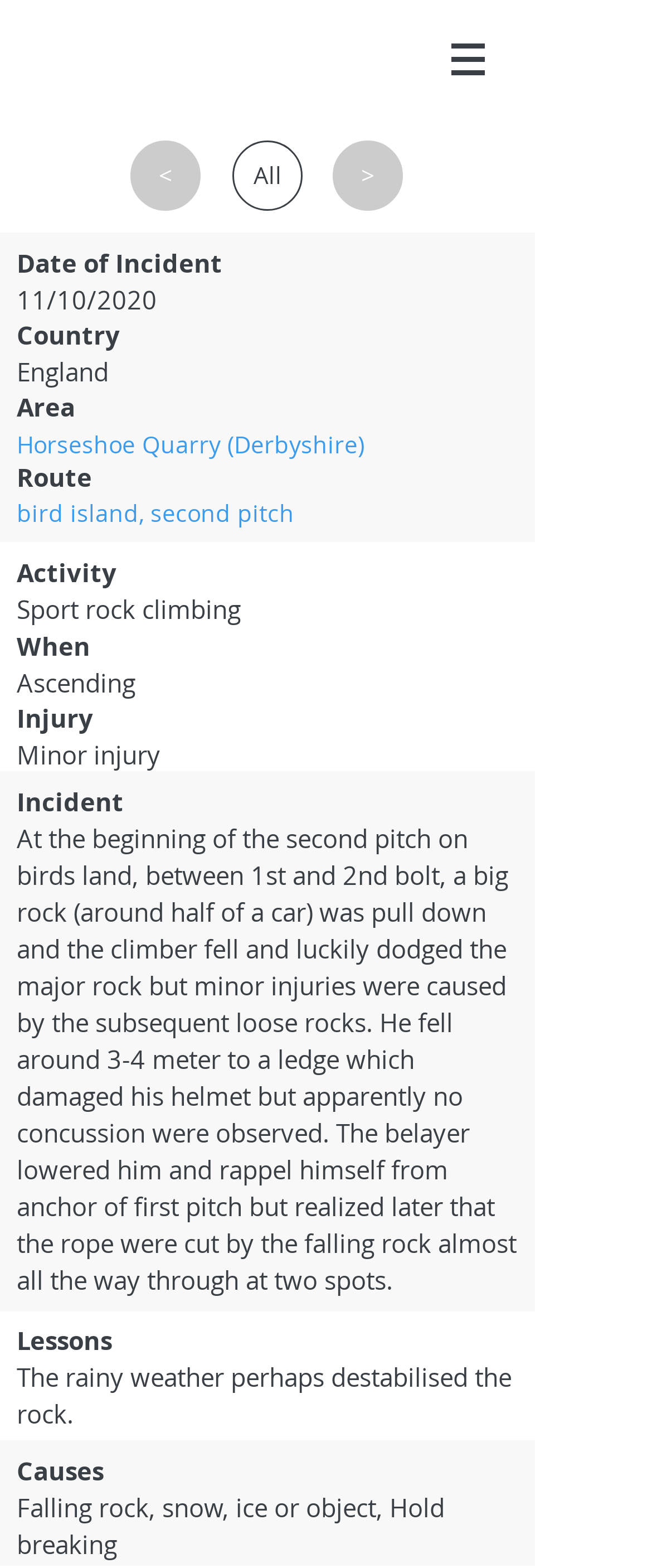Given the description "All", determine the bounding box of the corresponding UI element.

[0.356, 0.09, 0.464, 0.134]